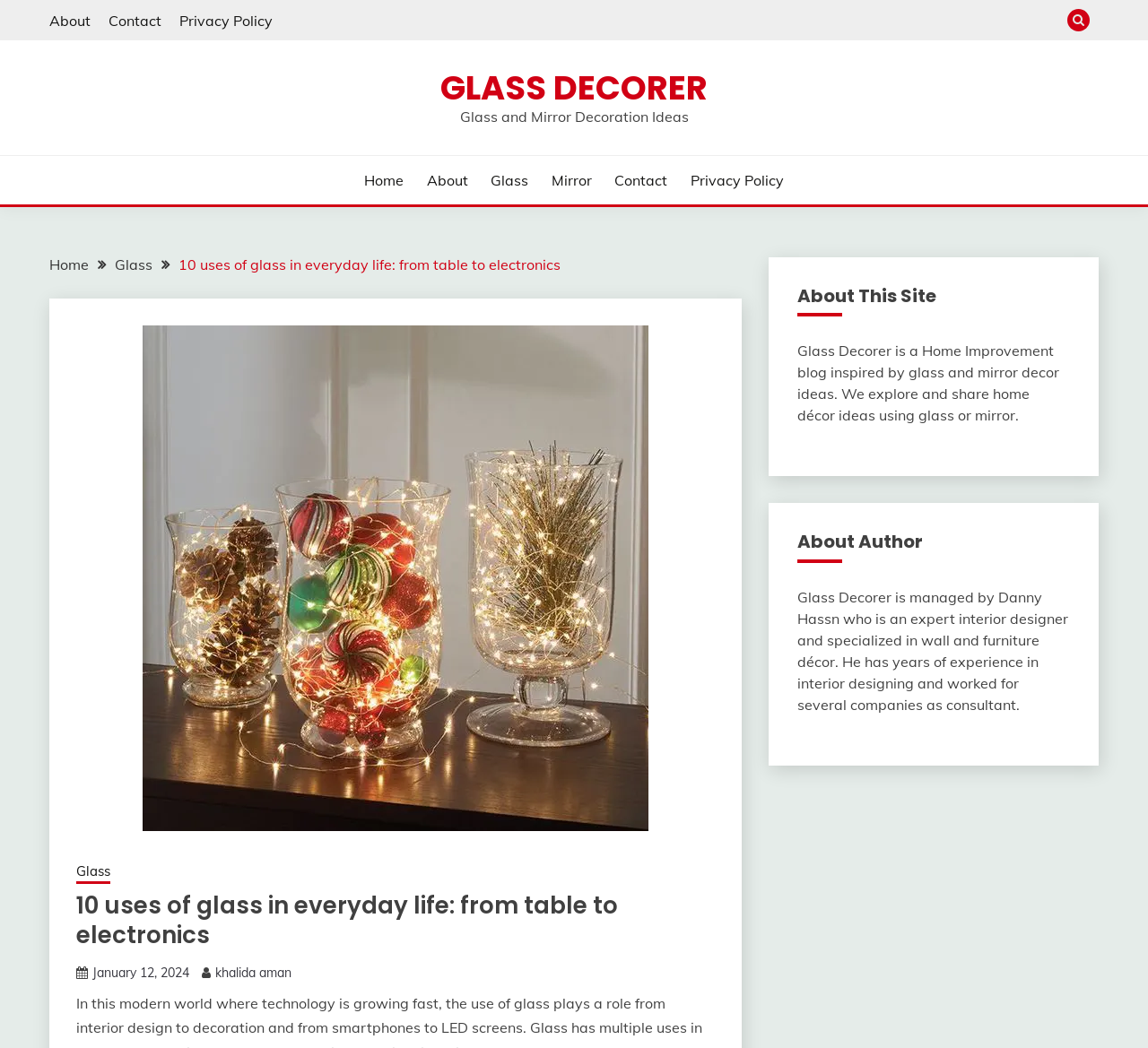Please use the details from the image to answer the following question comprehensively:
What is the name of the person managing the website?

The name of the person managing the website can be found in the StaticText 'Glass Decorer is managed by Danny Hassn...' with bounding box coordinates [0.694, 0.561, 0.93, 0.681].